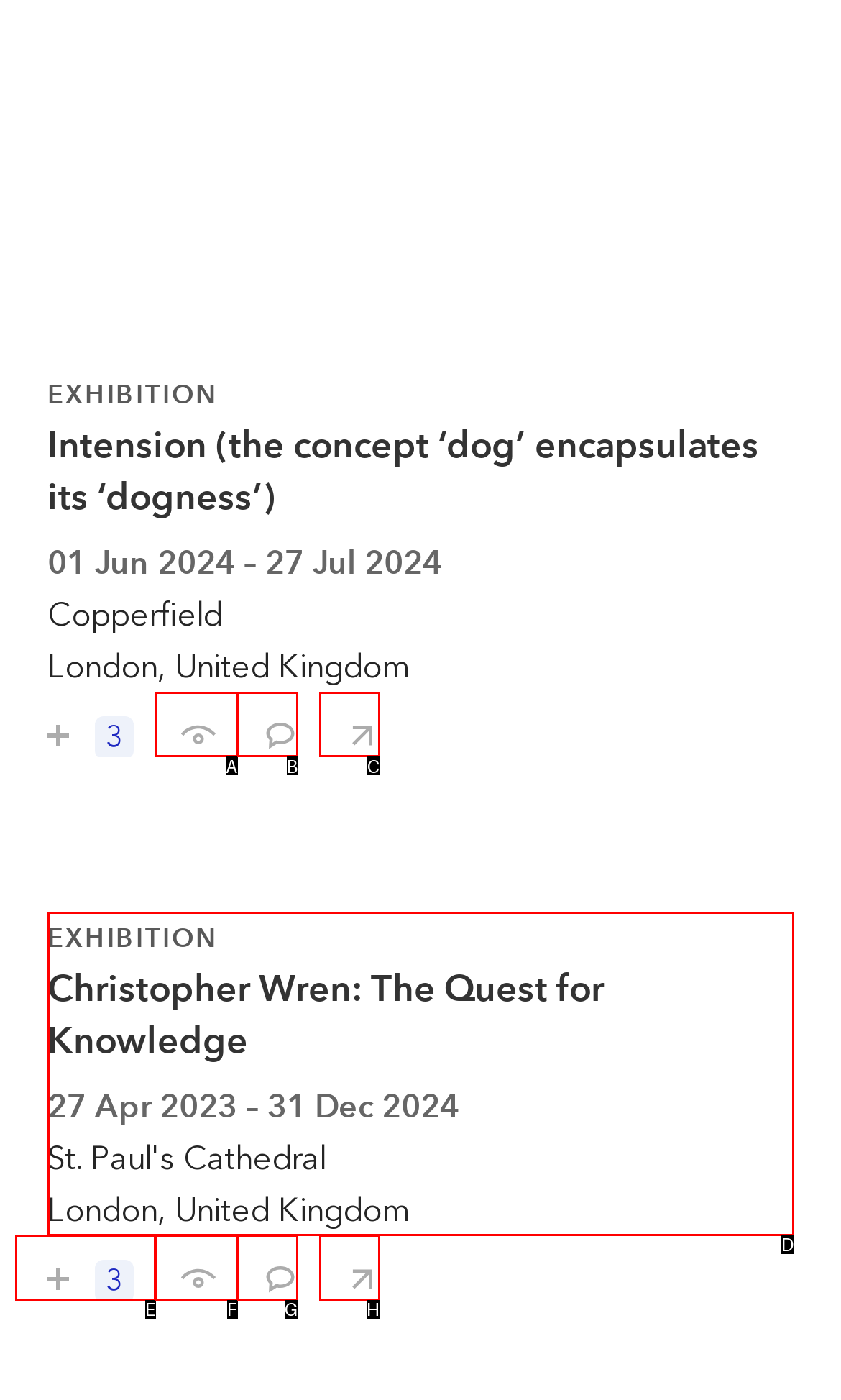Determine the option that aligns with this description: I've seen this
Reply with the option's letter directly.

F